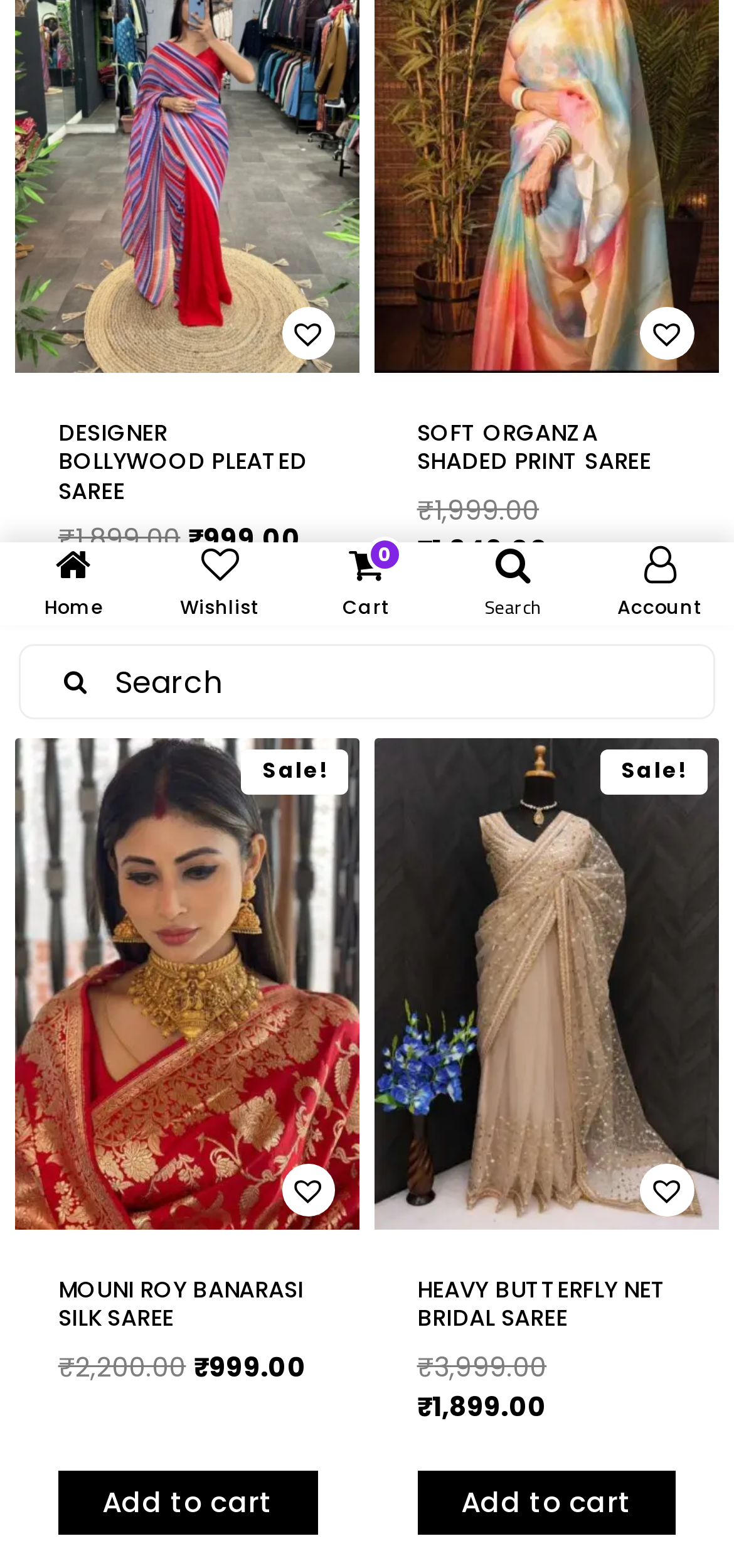Using the description "0 Cart", locate and provide the bounding box of the UI element.

[0.4, 0.348, 0.6, 0.396]